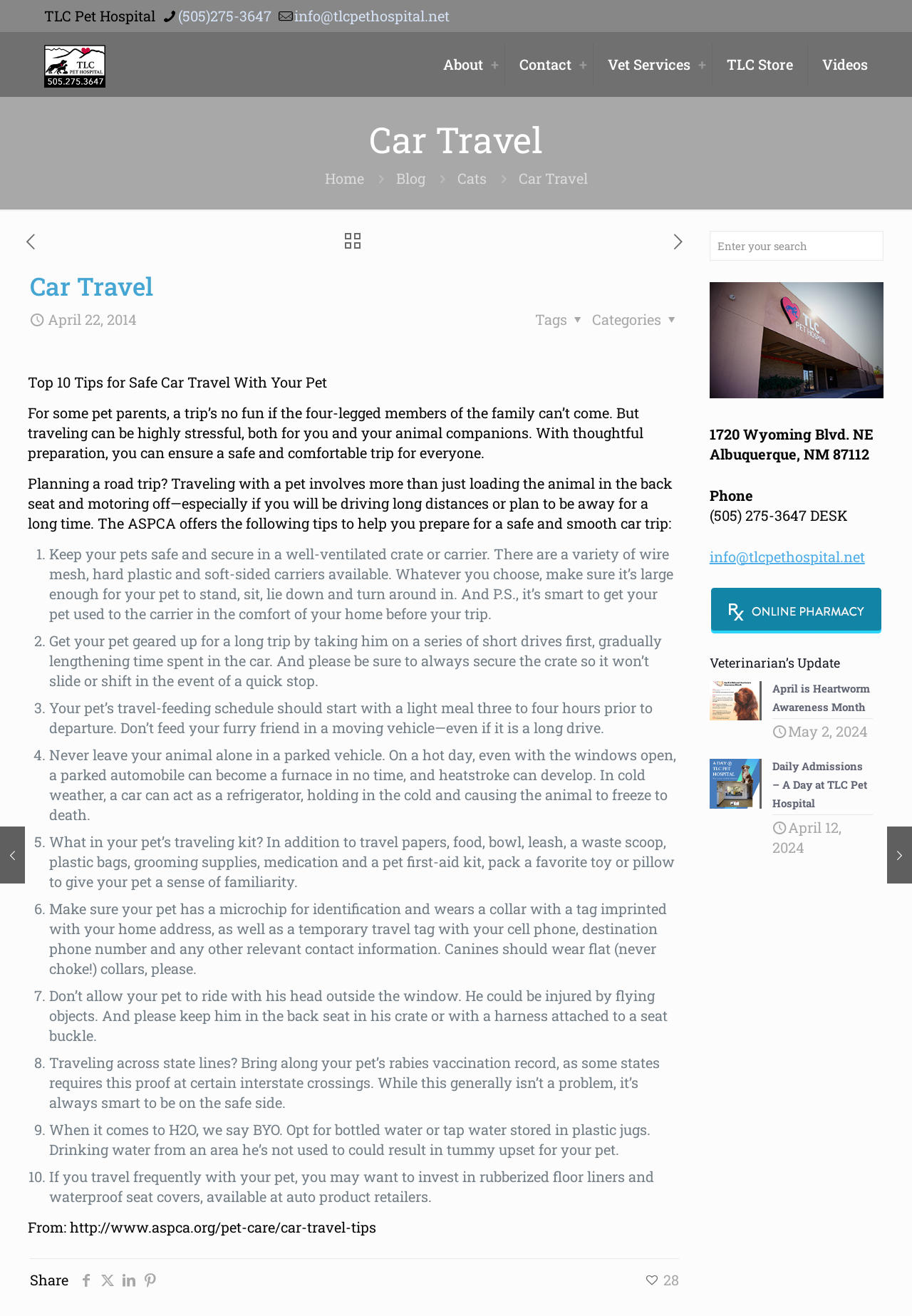Respond with a single word or phrase to the following question: What is the name of the hospital mentioned on this webpage?

TLC Pet Hospital